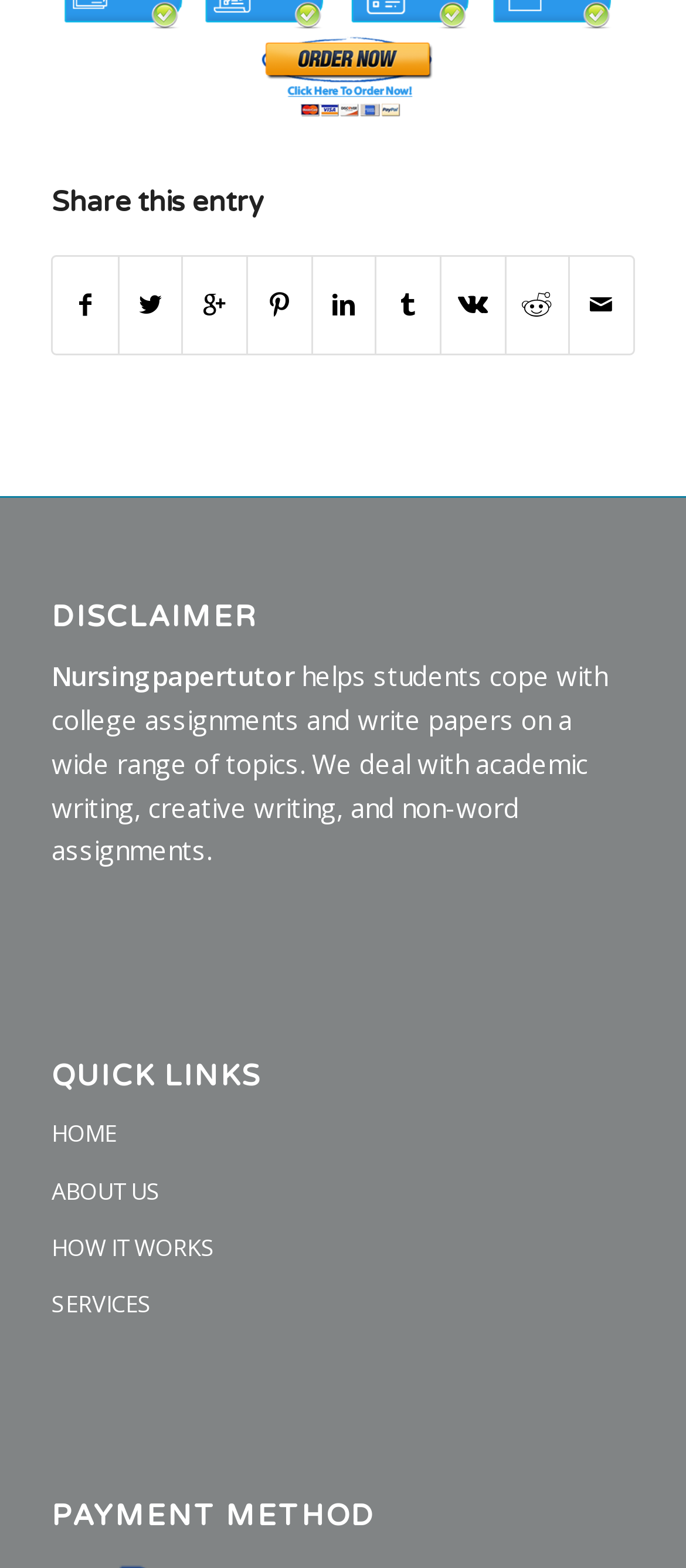Please locate the bounding box coordinates of the element's region that needs to be clicked to follow the instruction: "Learn about us". The bounding box coordinates should be provided as four float numbers between 0 and 1, i.e., [left, top, right, bottom].

[0.075, 0.742, 0.925, 0.779]